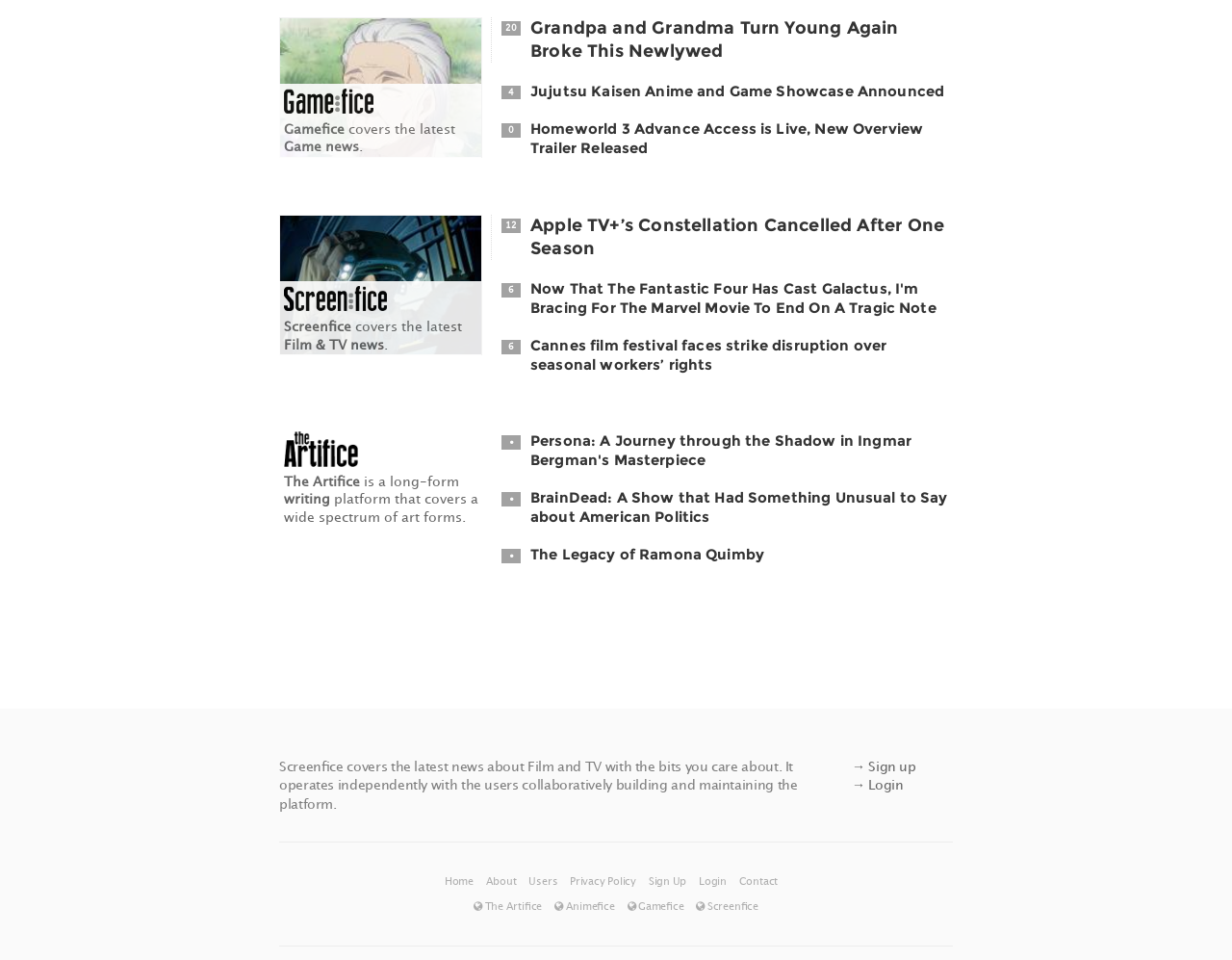Find and indicate the bounding box coordinates of the region you should select to follow the given instruction: "go to Home page".

[0.361, 0.911, 0.386, 0.924]